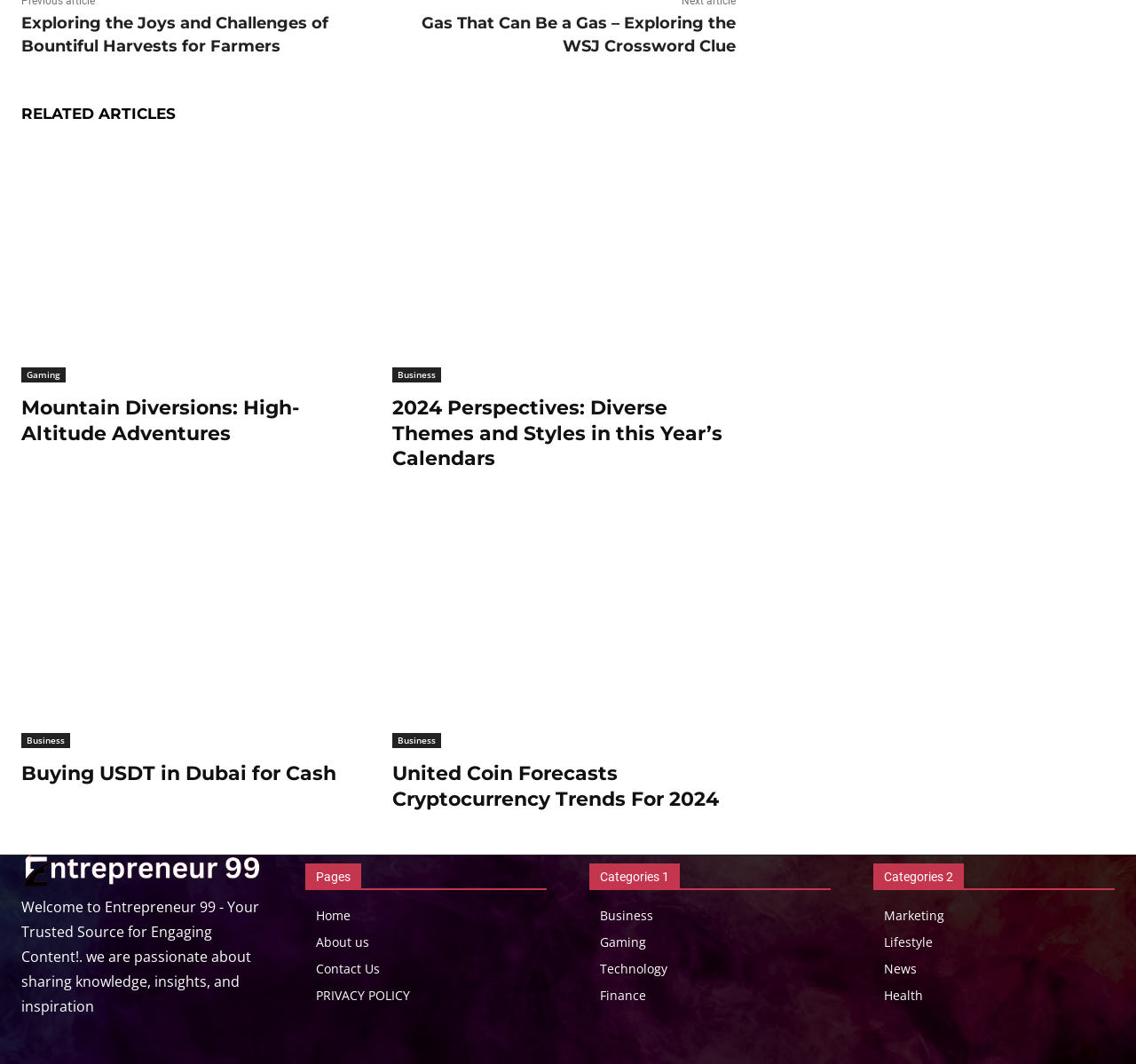Using the webpage screenshot and the element description Mountain Diversions: High-Altitude Adventures, determine the bounding box coordinates. Specify the coordinates in the format (top-left x, top-left y, bottom-right x, bottom-right y) with values ranging from 0 to 1.

[0.019, 0.372, 0.263, 0.418]